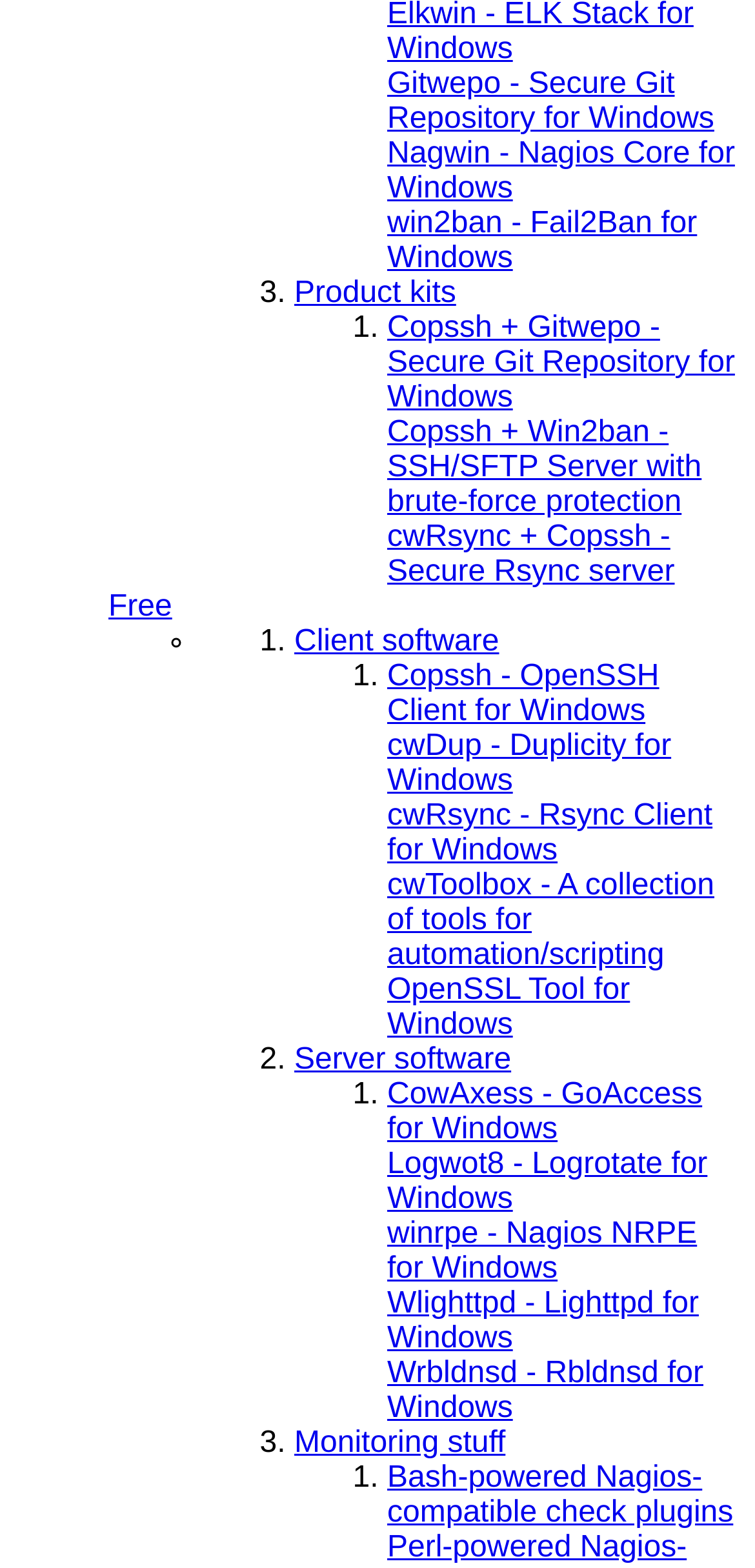Determine the bounding box coordinates of the UI element that matches the following description: "Server software". The coordinates should be four float numbers between 0 and 1 in the format [left, top, right, bottom].

[0.39, 0.665, 0.677, 0.686]